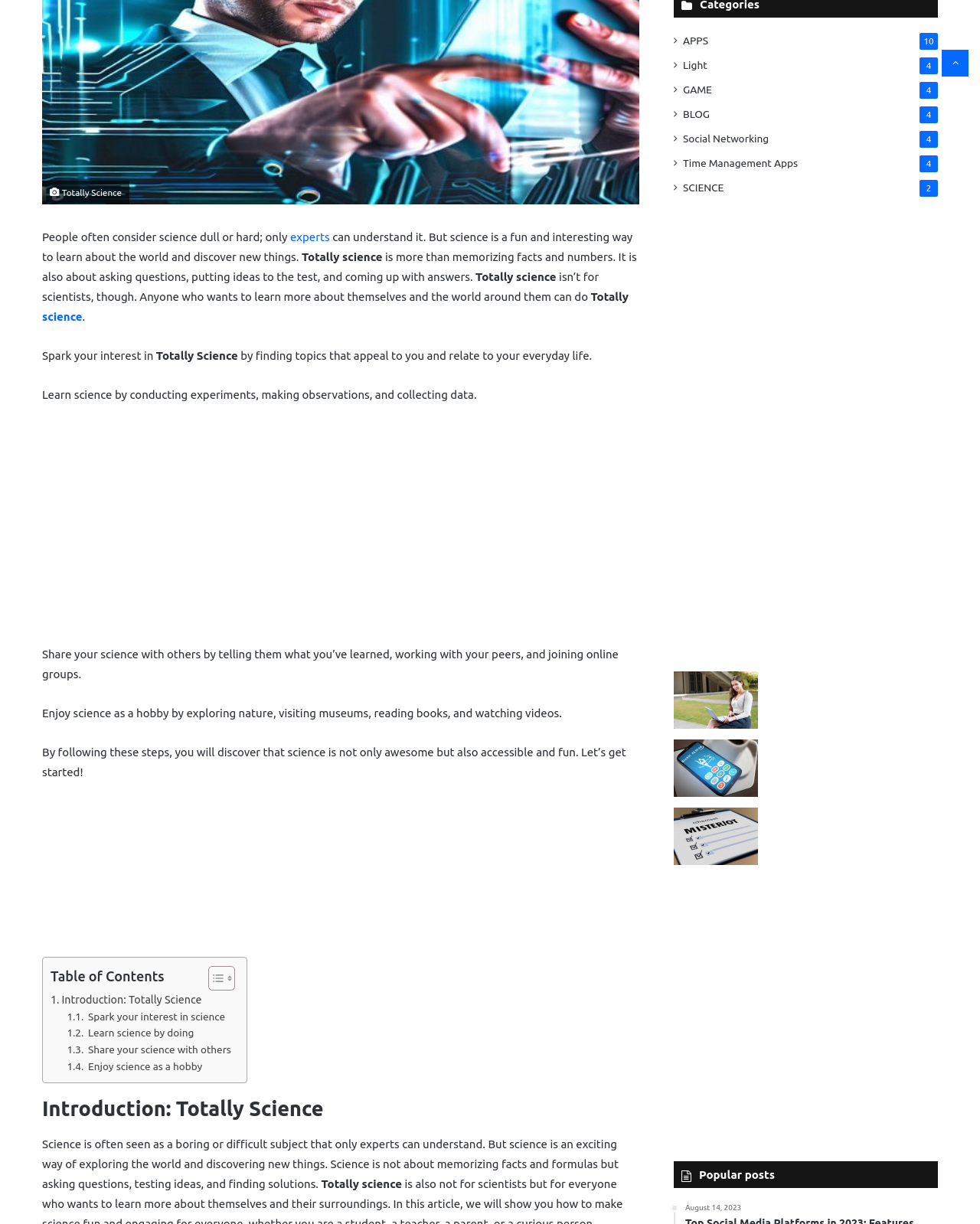Provide the bounding box coordinates of the HTML element this sentence describes: "Social Networking". The bounding box coordinates consist of four float numbers between 0 and 1, i.e., [left, top, right, bottom].

[0.697, 0.107, 0.785, 0.12]